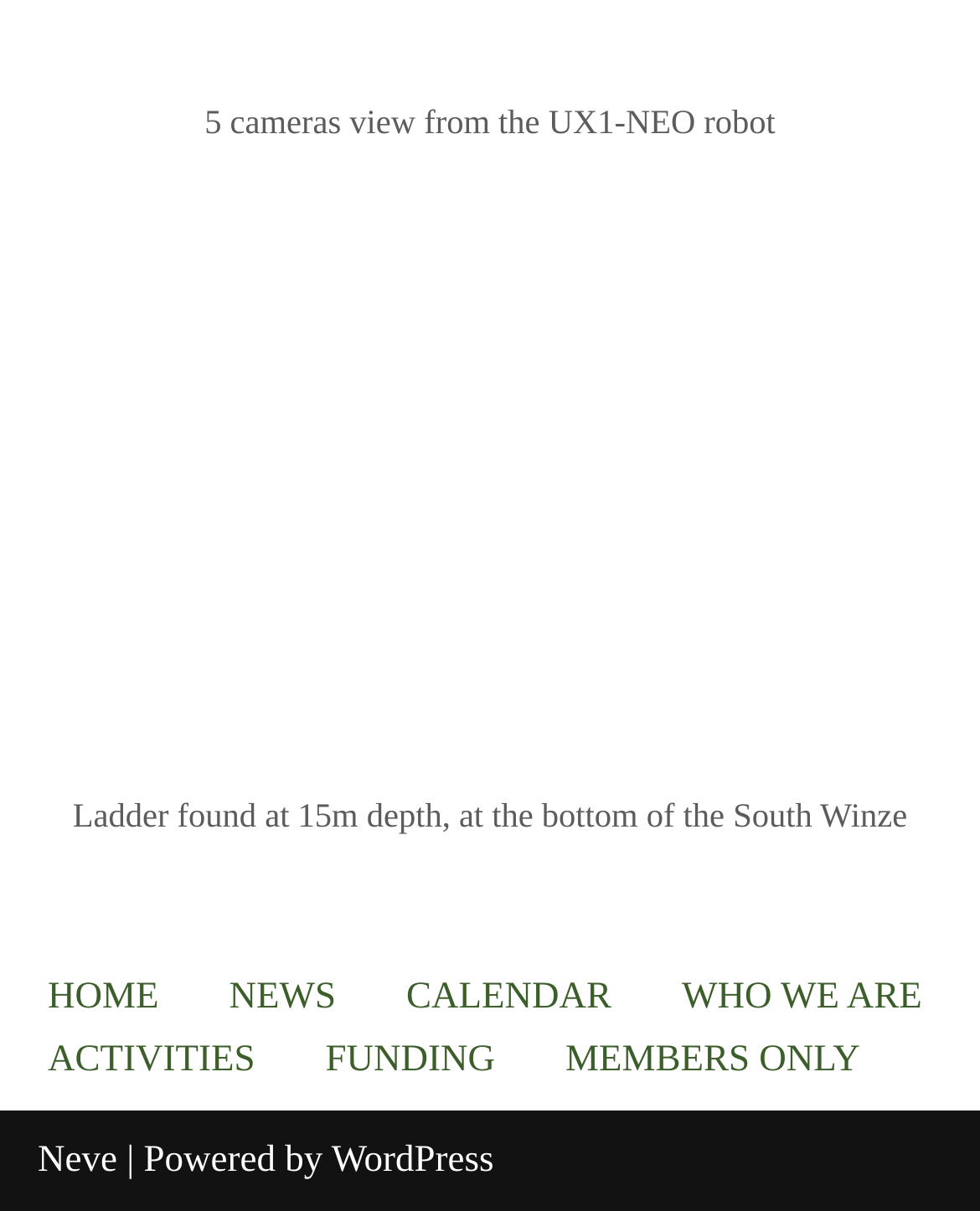Please identify the bounding box coordinates of the clickable area that will allow you to execute the instruction: "Visit Neve".

[0.038, 0.942, 0.12, 0.976]